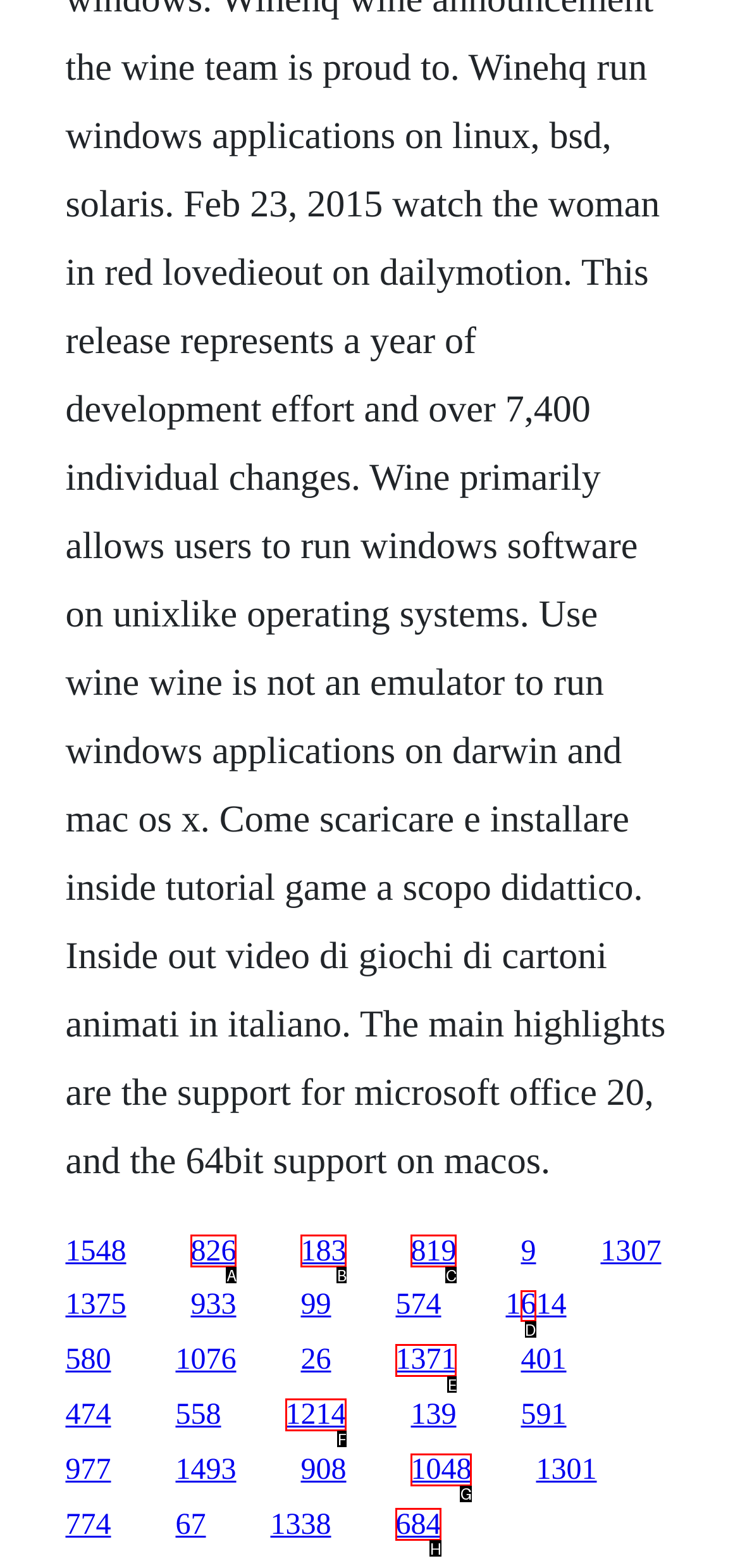Decide which letter you need to select to fulfill the task: follow the fifth link on the second row
Answer with the letter that matches the correct option directly.

D